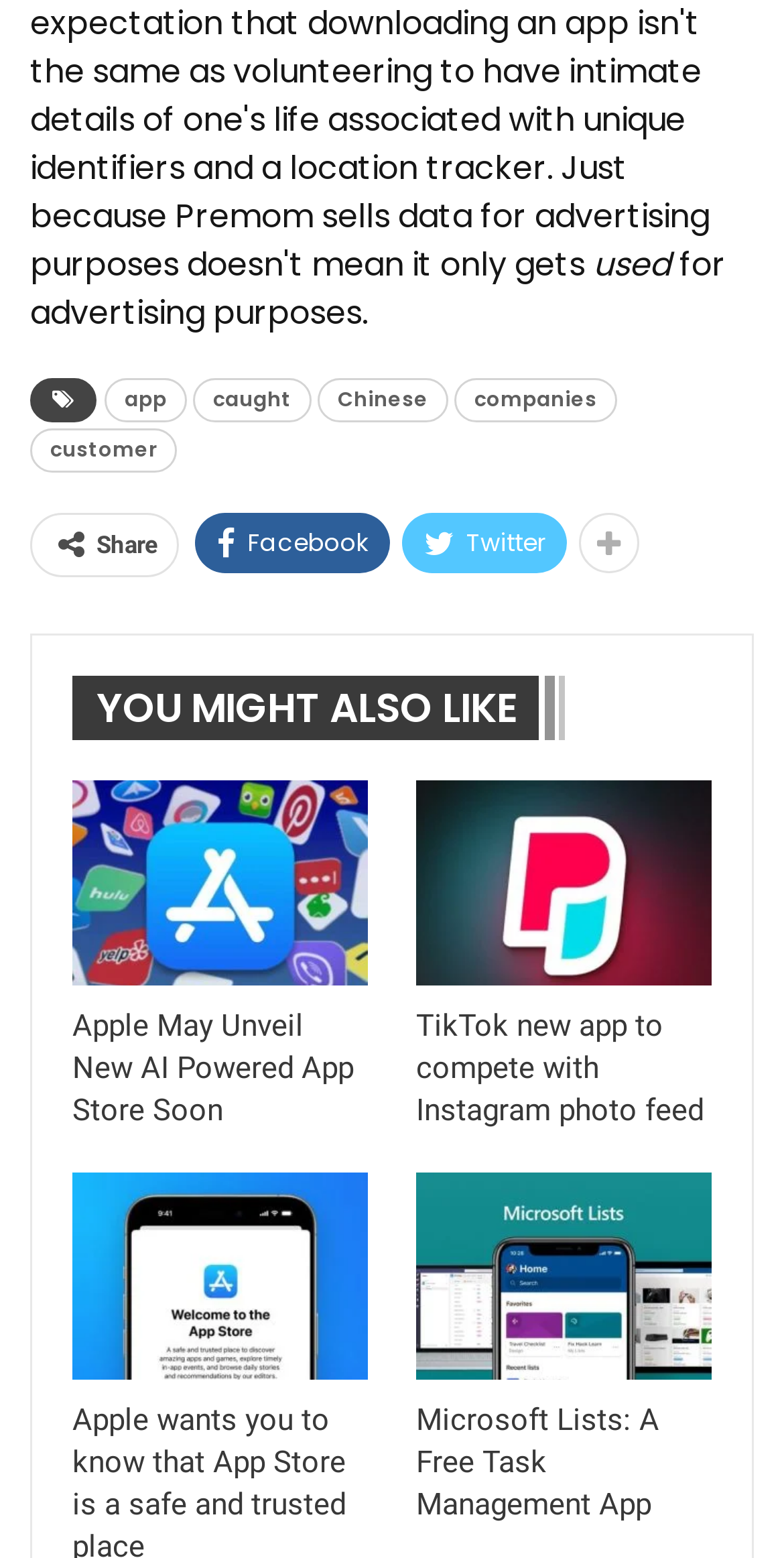What is the purpose of the mentioned app? Based on the screenshot, please respond with a single word or phrase.

advertising